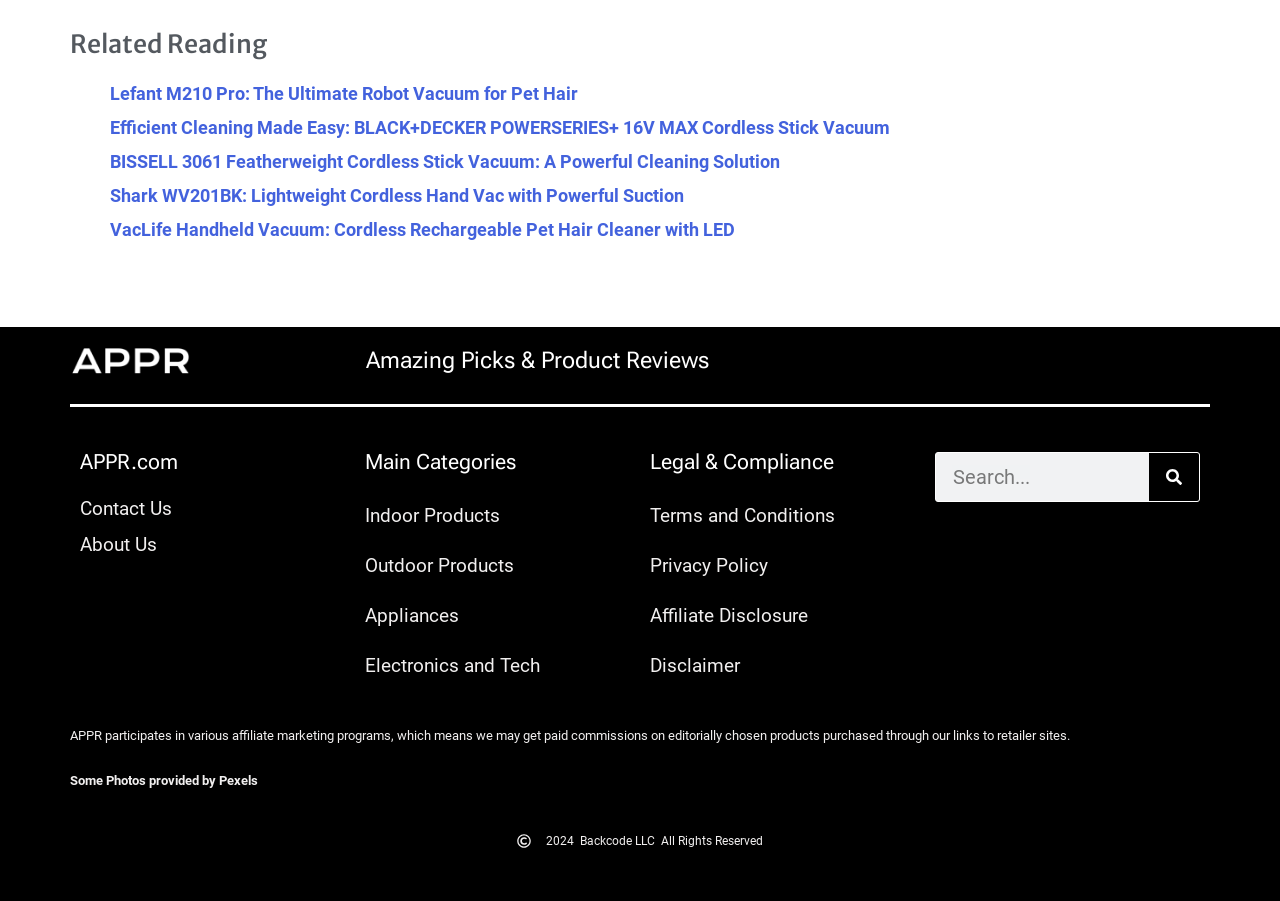Pinpoint the bounding box coordinates of the element you need to click to execute the following instruction: "Contact Us". The bounding box should be represented by four float numbers between 0 and 1, in the format [left, top, right, bottom].

[0.062, 0.55, 0.27, 0.579]